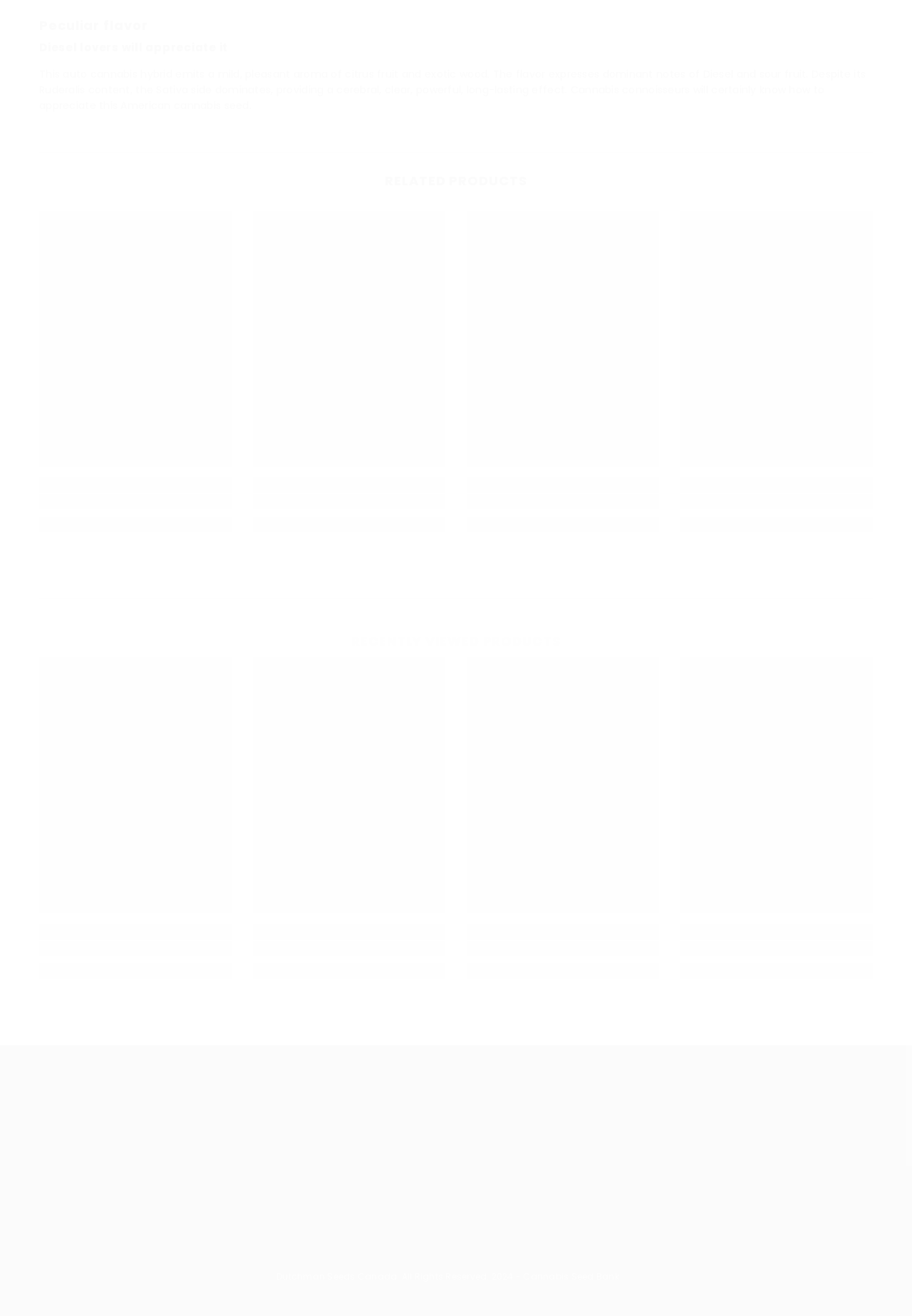What is the effect of the cannabis hybrid described on the webpage?
Please provide a comprehensive answer based on the contents of the image.

According to the StaticText element, the cannabis hybrid emits a mild, pleasant aroma and has a dominant note of Diesel and sour fruit, providing a cerebral, clear, powerful, long-lasting effect.